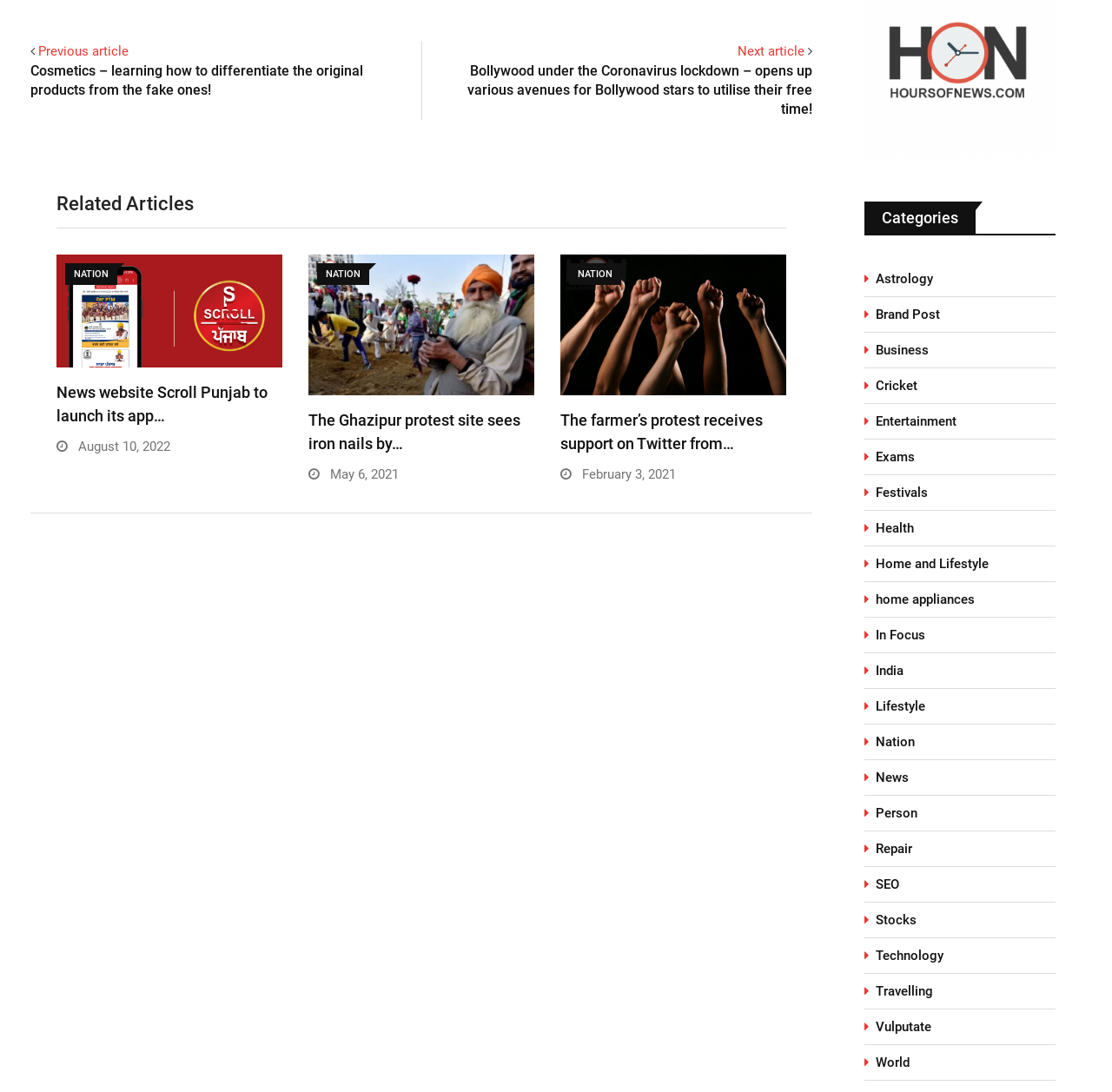Please answer the following question using a single word or phrase: 
How many 'Related Articles' are listed on this webpage?

3